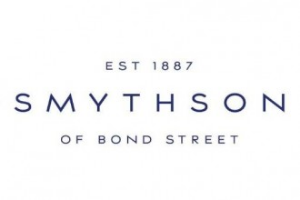Based on what you see in the screenshot, provide a thorough answer to this question: In what year was the brand established?

The brand was established in 1887, which is highlighted in the caption as part of the brand's rich heritage and commitment to craftsmanship.